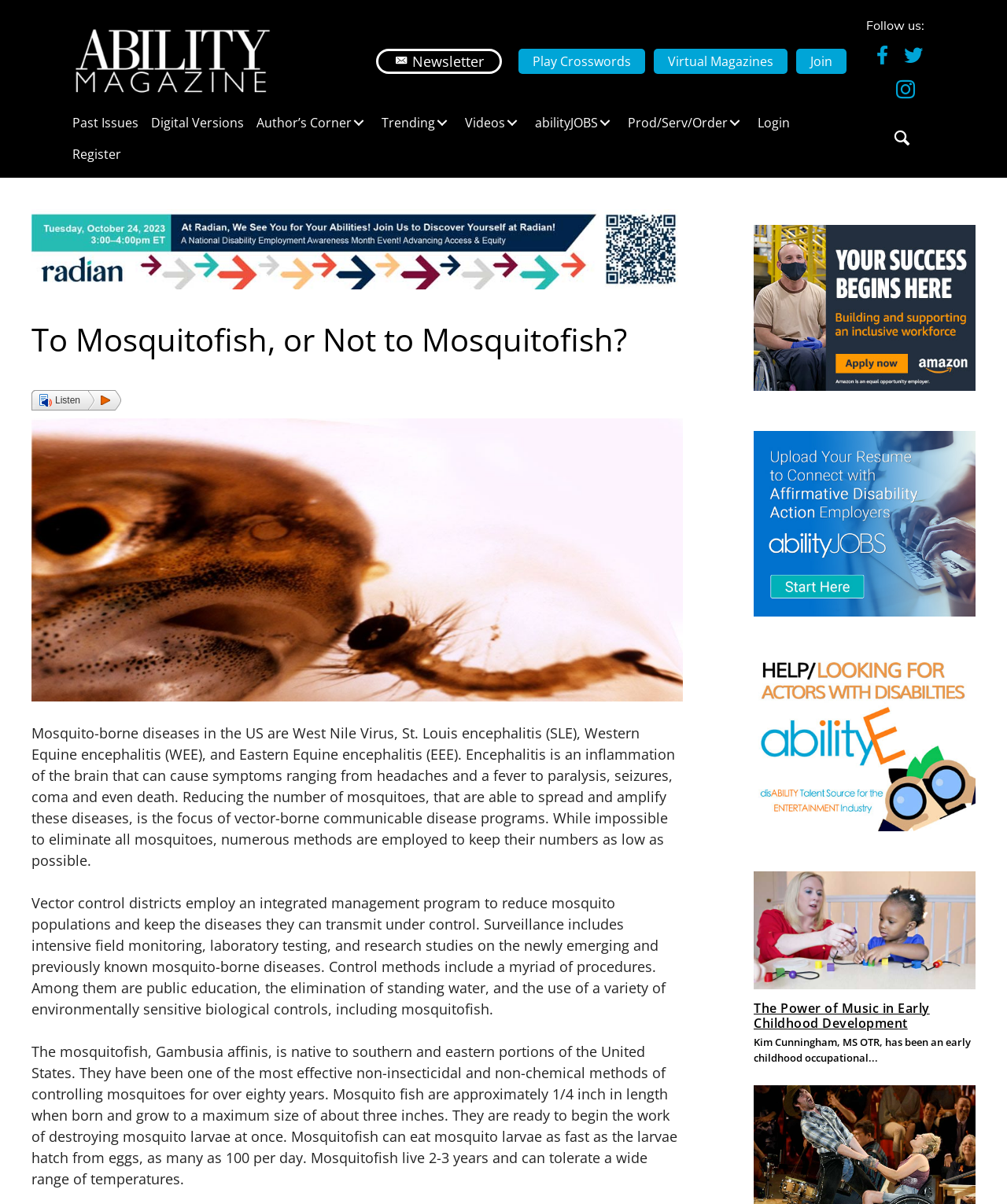Find the bounding box coordinates of the element to click in order to complete the given instruction: "Check Children Below the Poverty Level."

None